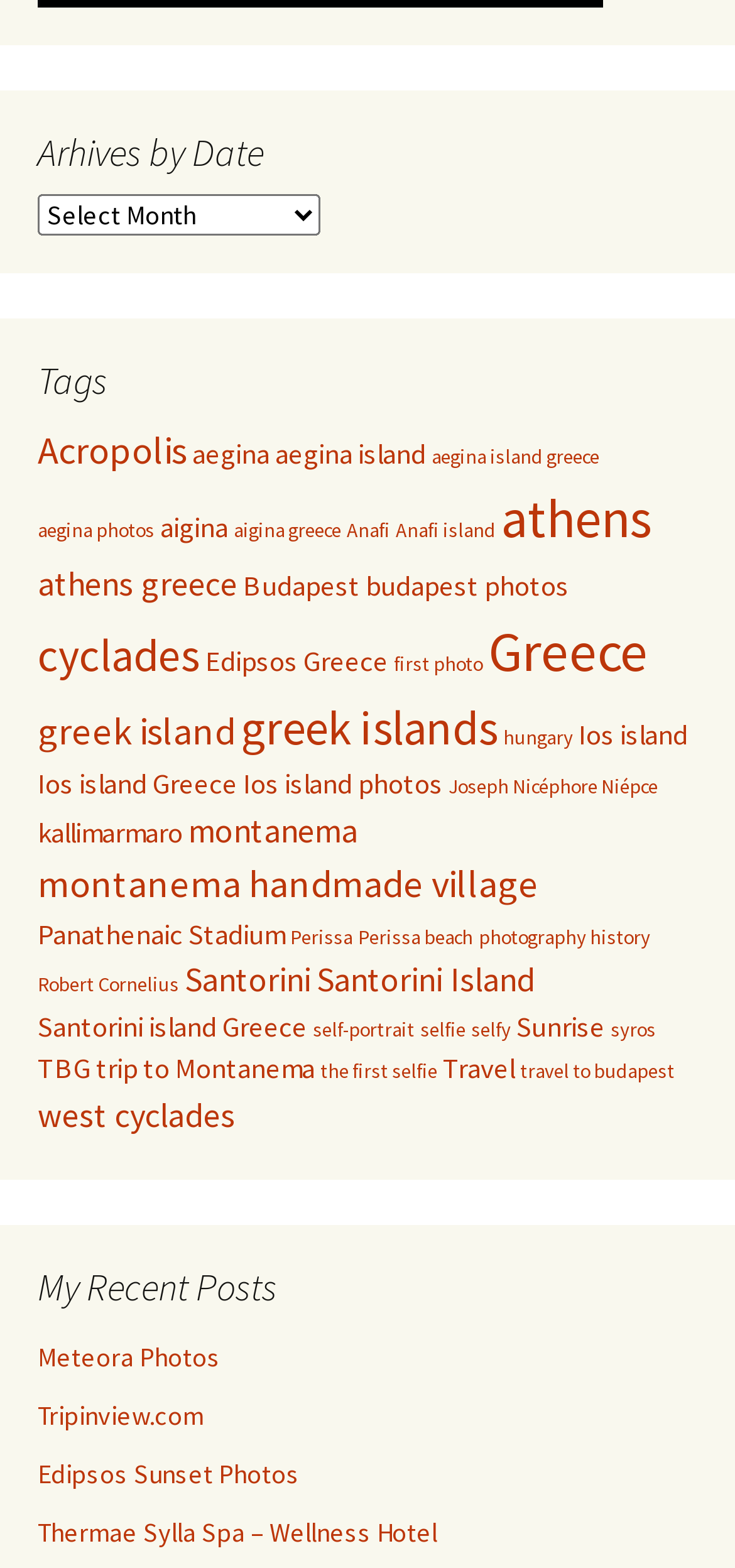Please provide a comprehensive response to the question below by analyzing the image: 
How many recent posts are listed?

Under the 'My Recent Posts' heading, I can see three links: 'Meteora Photos', 'Tripinview.com', and 'Edipsos Sunset Photos'. Therefore, there are three recent posts listed.